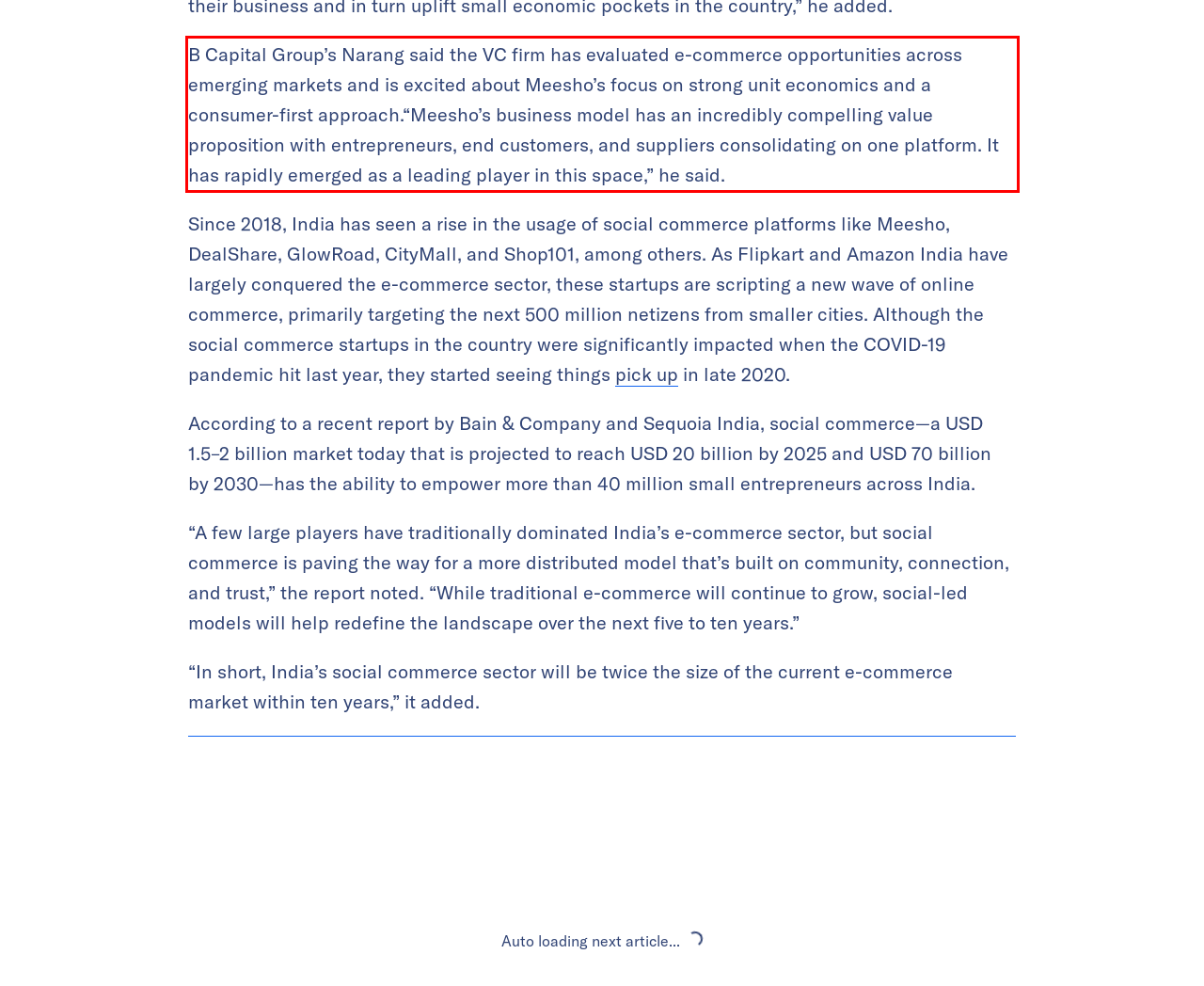Given a screenshot of a webpage, locate the red bounding box and extract the text it encloses.

B Capital Group’s Narang said the VC firm has evaluated e-commerce opportunities across emerging markets and is excited about Meesho’s focus on strong unit economics and a consumer-first approach.“Meesho’s business model has an incredibly compelling value proposition with entrepreneurs, end customers, and suppliers consolidating on one platform. It has rapidly emerged as a leading player in this space,” he said.